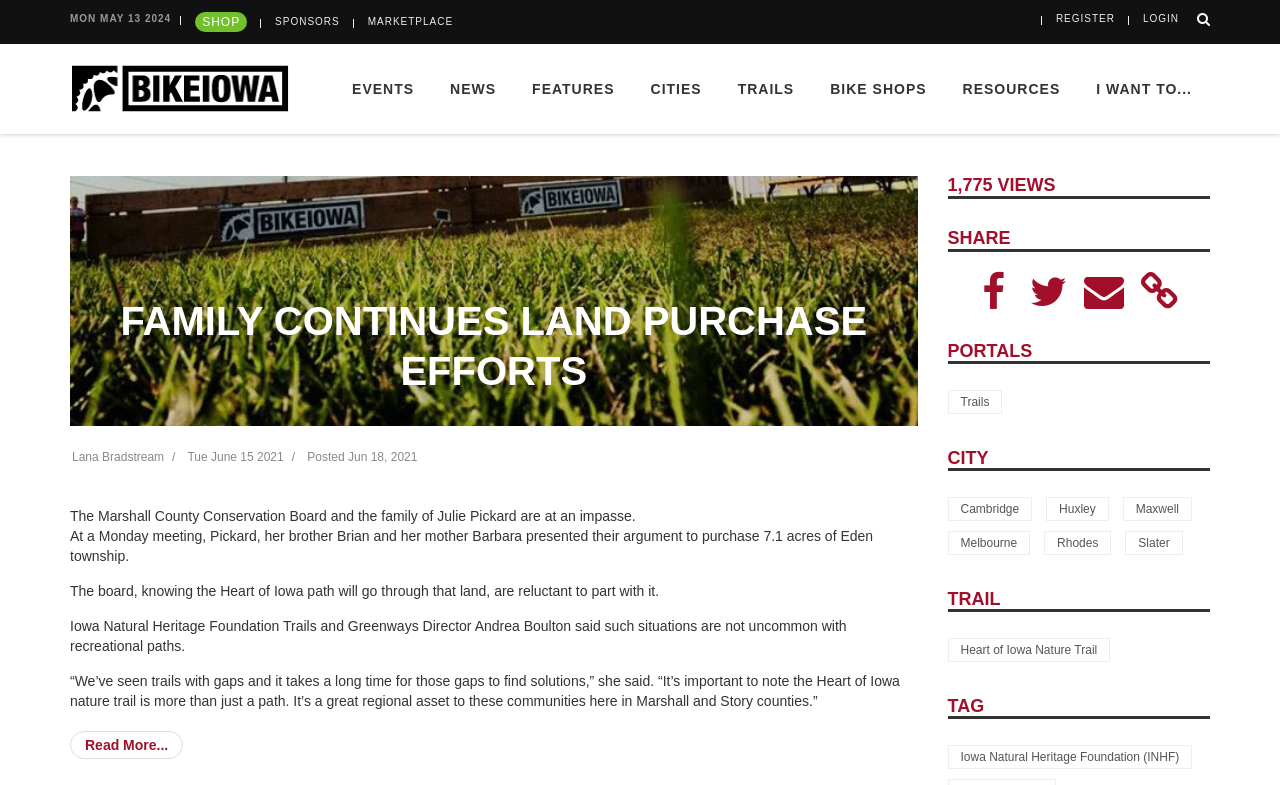Please determine the bounding box coordinates of the area that needs to be clicked to complete this task: 'Read the NEWS'. The coordinates must be four float numbers between 0 and 1, formatted as [left, top, right, bottom].

[0.338, 0.056, 0.402, 0.171]